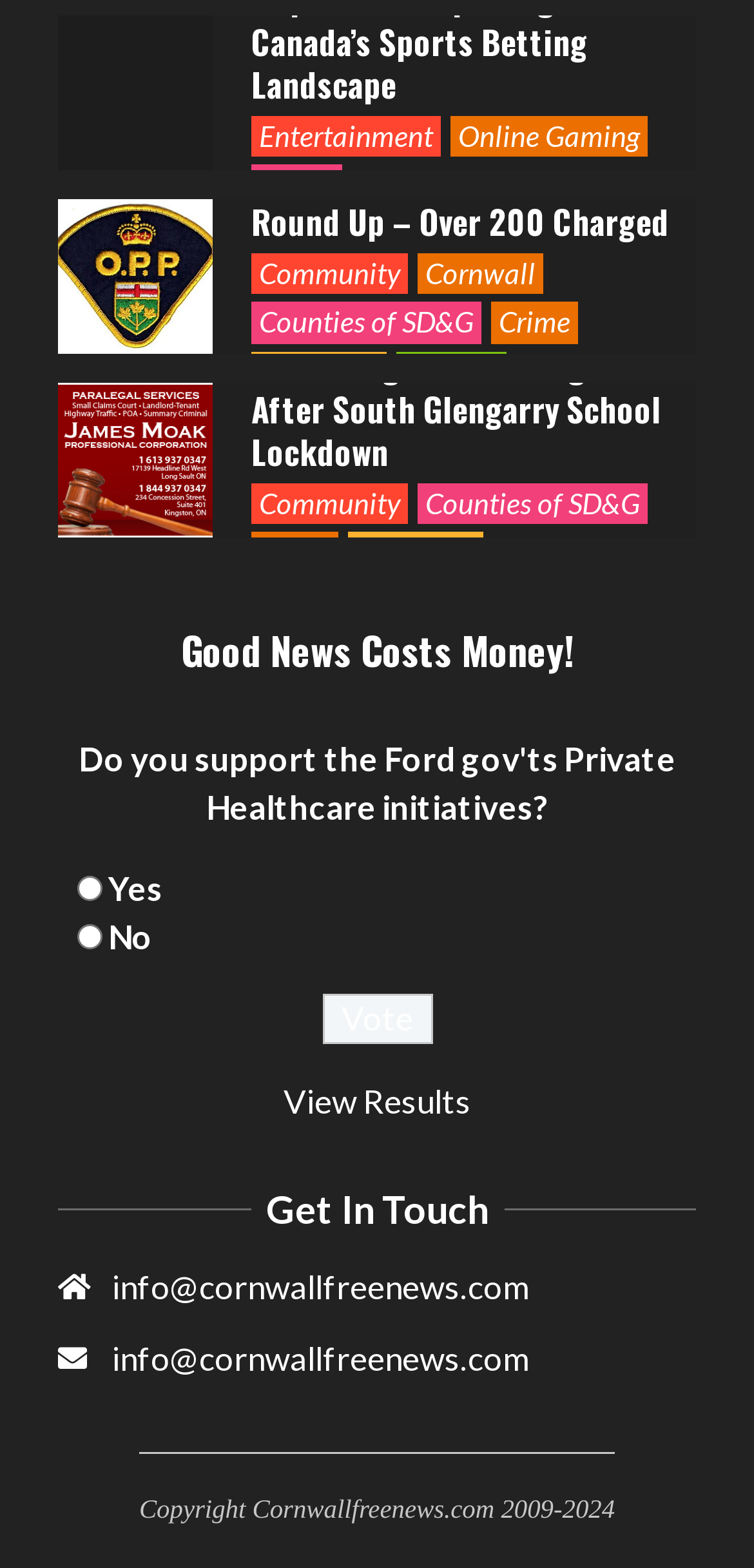Could you indicate the bounding box coordinates of the region to click in order to complete this instruction: "Vote for your favorite option".

[0.427, 0.634, 0.573, 0.666]